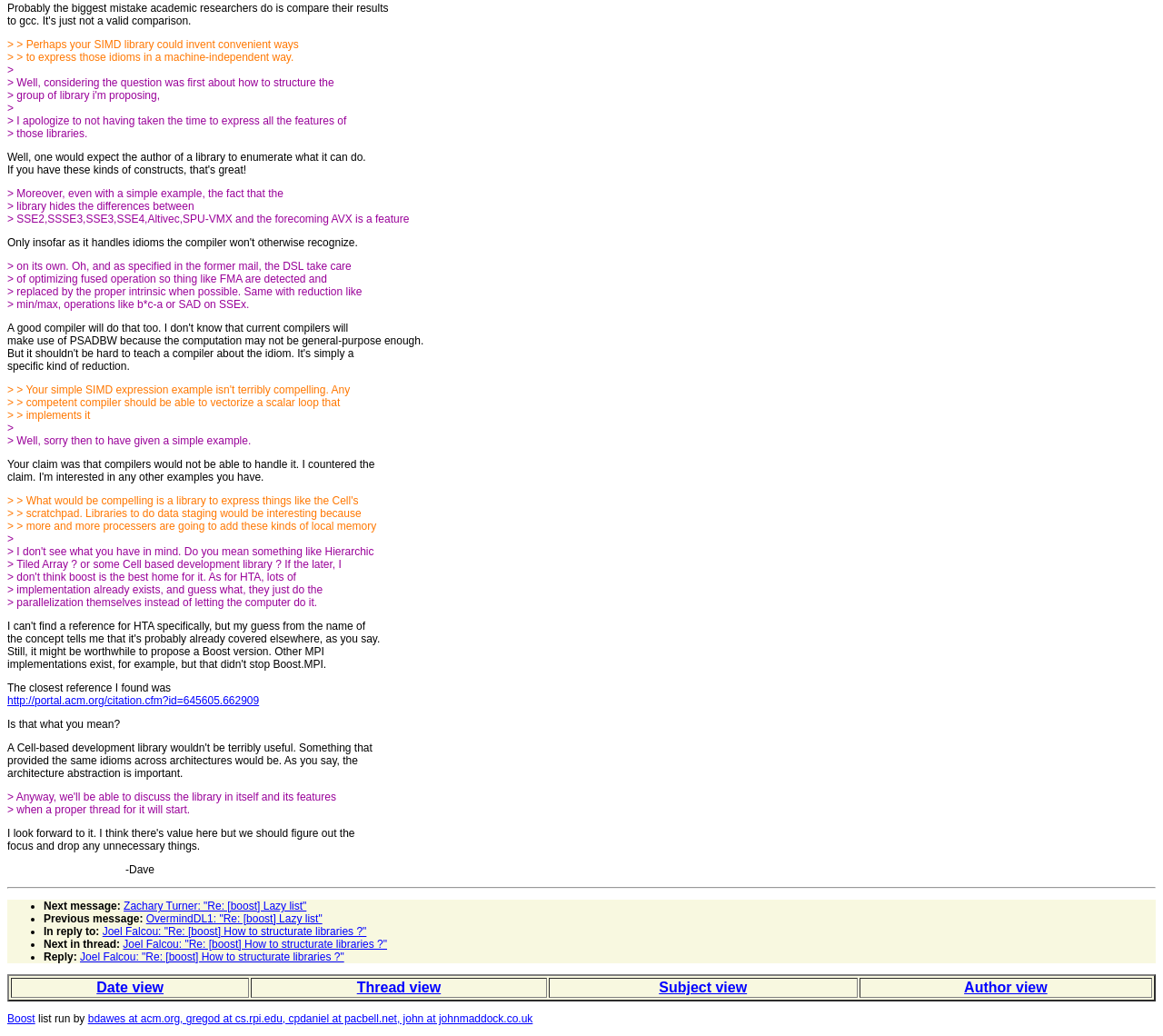Determine the bounding box coordinates for the UI element described. Format the coordinates as (top-left x, top-left y, bottom-right x, bottom-right y) and ensure all values are between 0 and 1. Element description: Subject view

[0.567, 0.946, 0.642, 0.961]